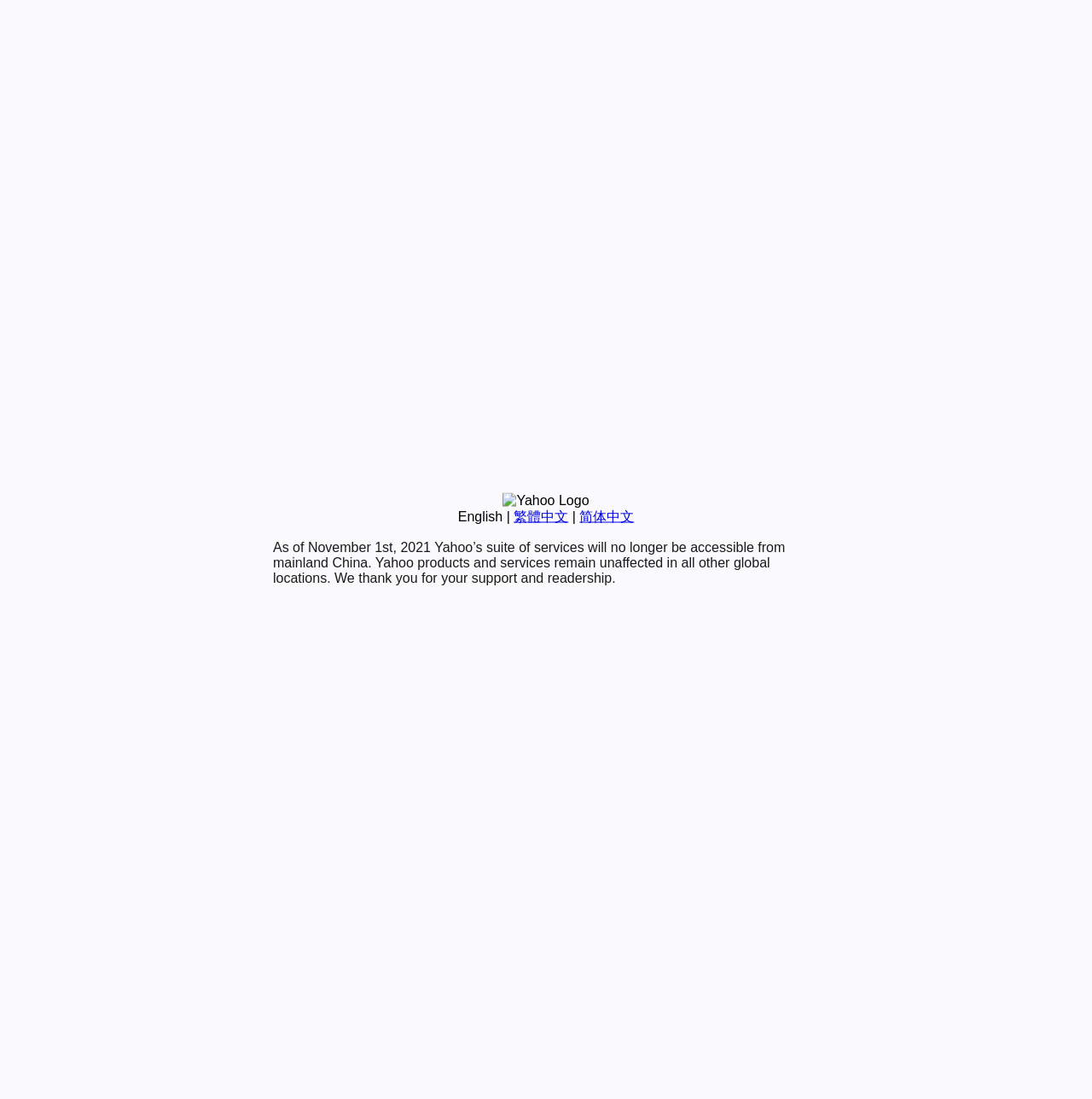Provide the bounding box coordinates of the UI element this sentence describes: "繁體中文".

[0.47, 0.463, 0.52, 0.476]